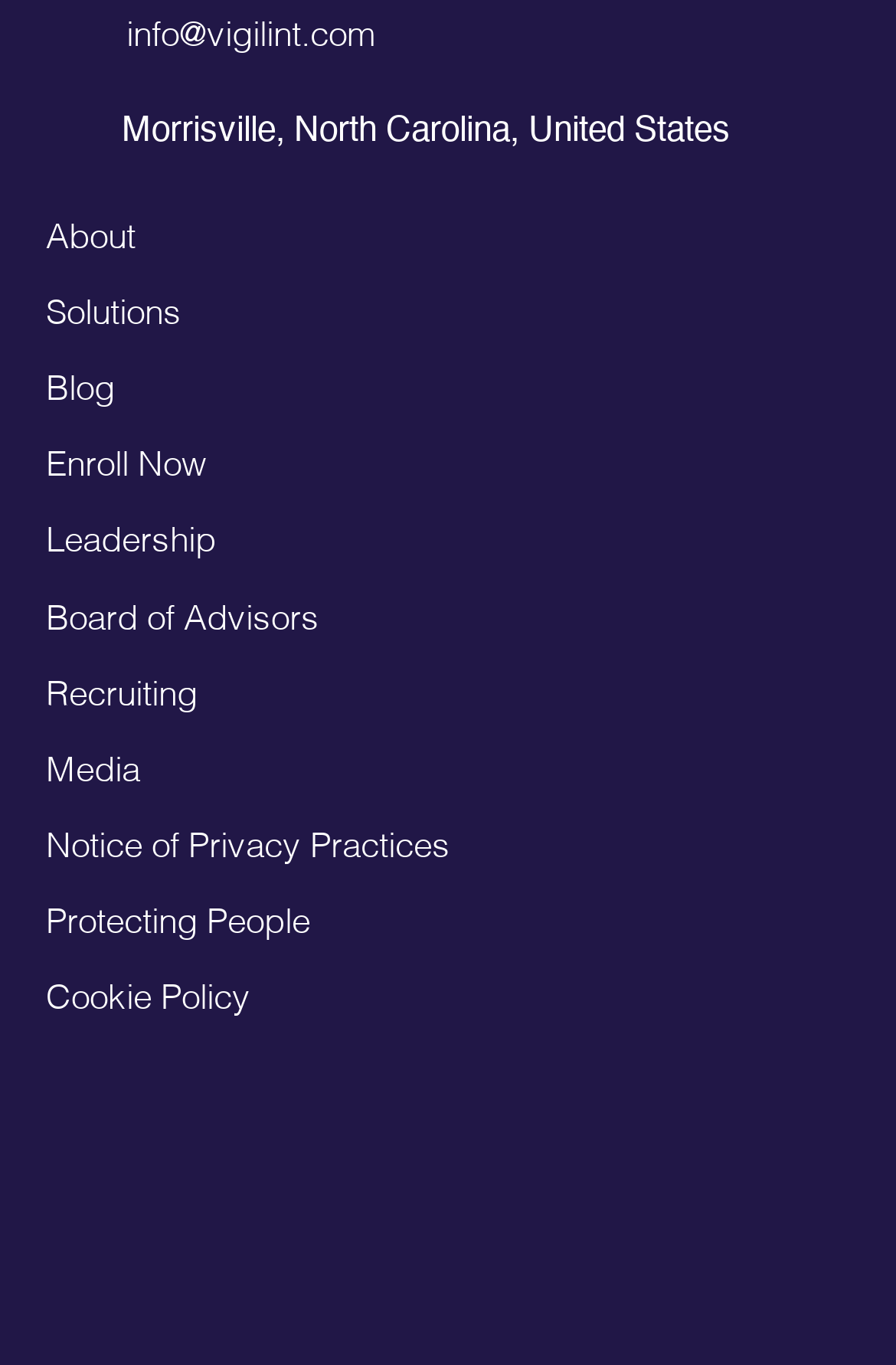Locate the bounding box coordinates of the clickable region to complete the following instruction: "Learn about the company."

[0.052, 0.161, 0.152, 0.187]